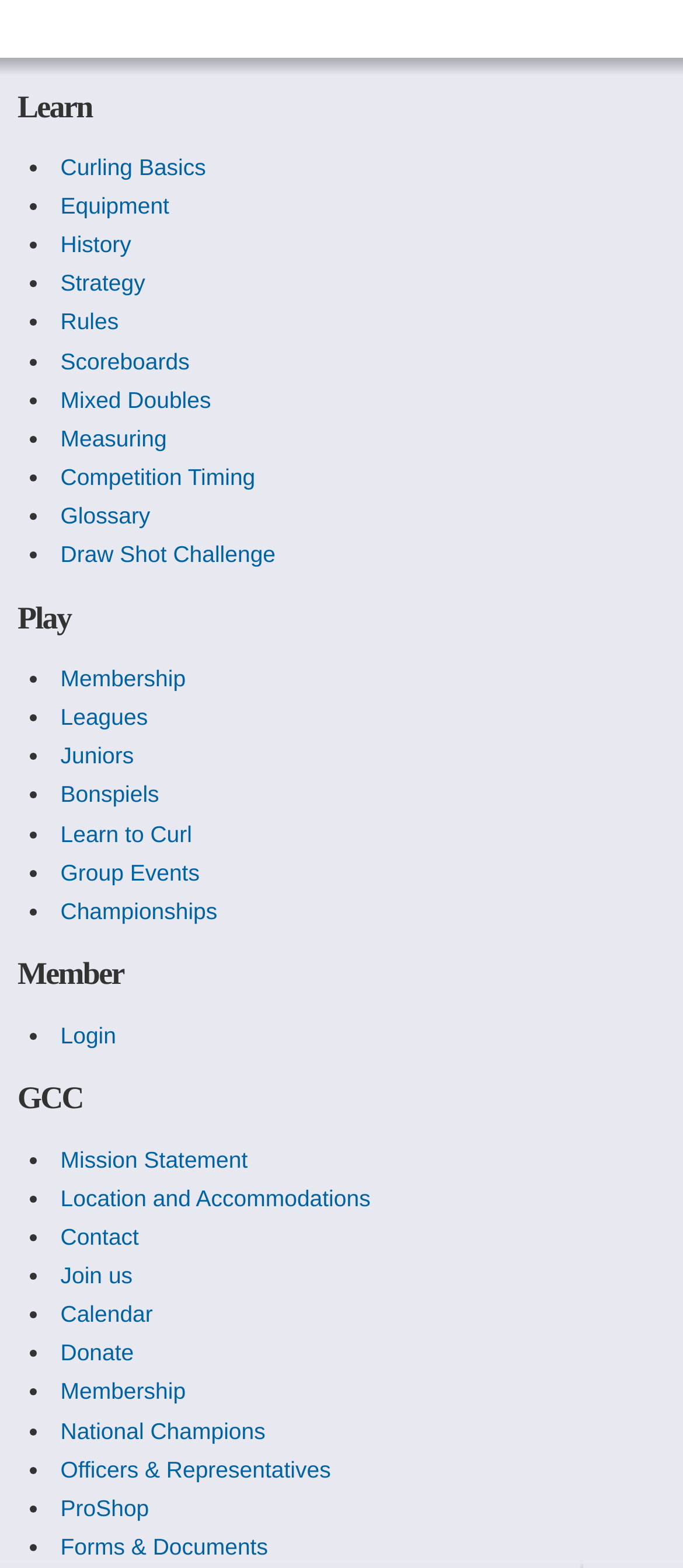Please give a short response to the question using one word or a phrase:
What is the first link under the 'Learn' heading?

Curling Basics